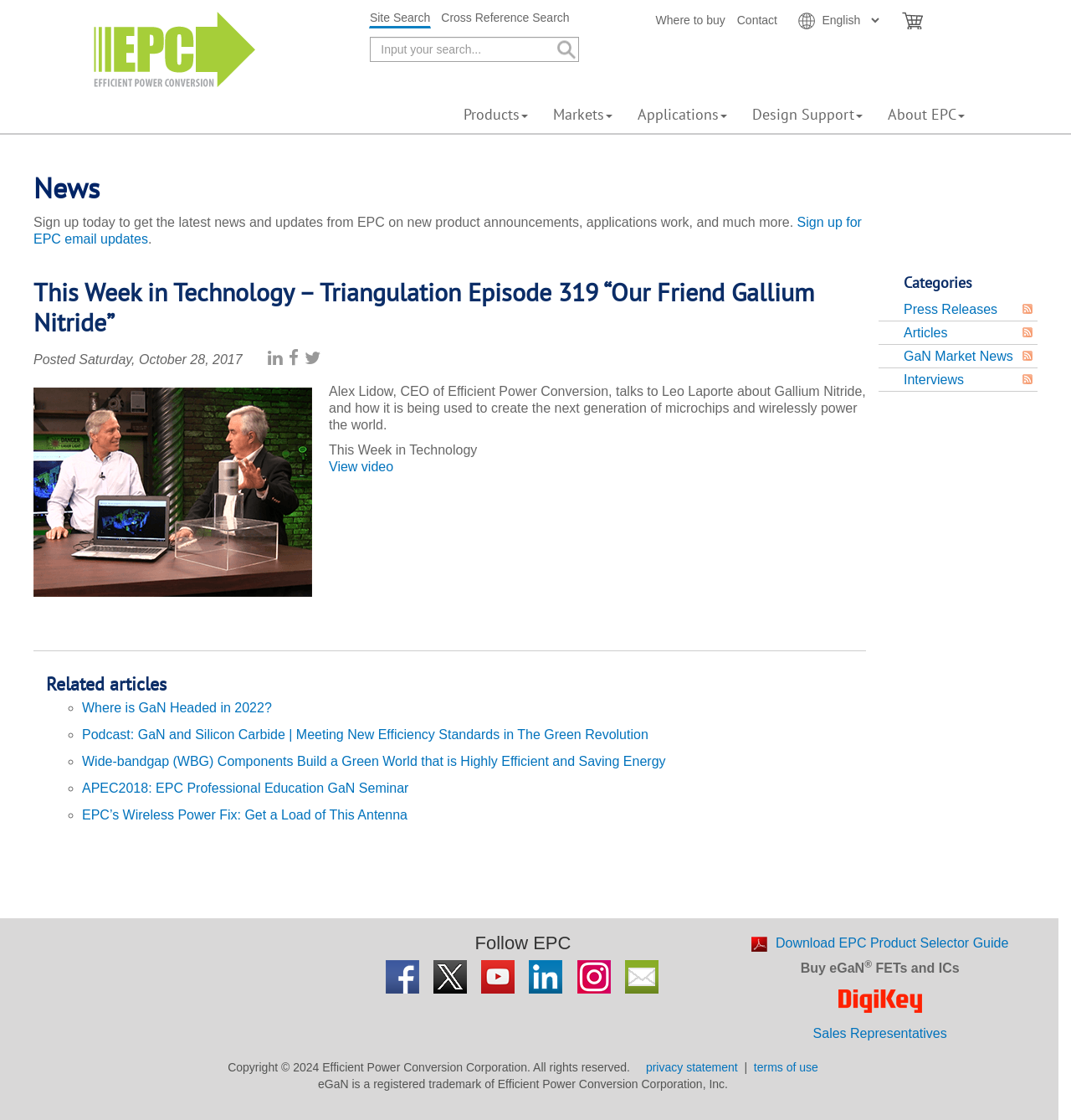What is the type of components mentioned in the 'Related articles' section?
From the details in the image, provide a complete and detailed answer to the question.

The webpage mentions 'Wide-bandgap (WBG) Components Build a Green World that is Highly Efficient and Saving Energy' in the 'Related articles' section, indicating that the type of components mentioned is Wide-bandgap (WBG) Components.